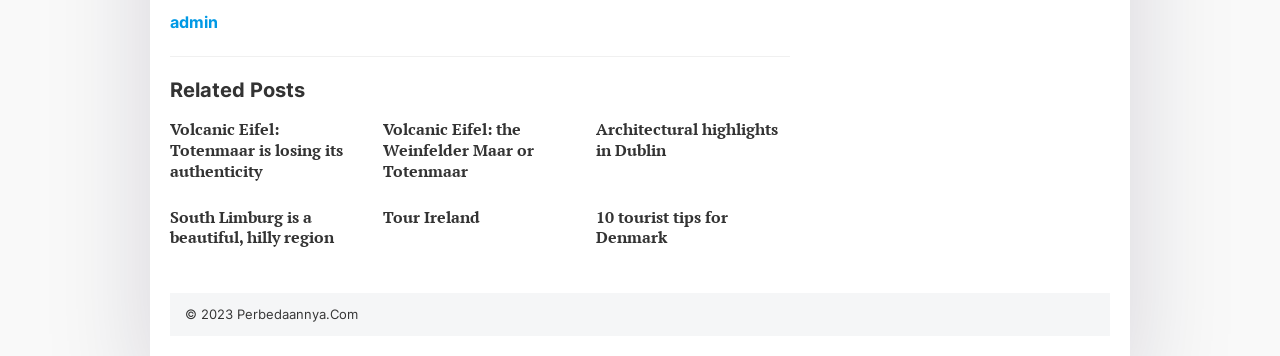Reply to the question with a brief word or phrase: What is the copyright year?

2023